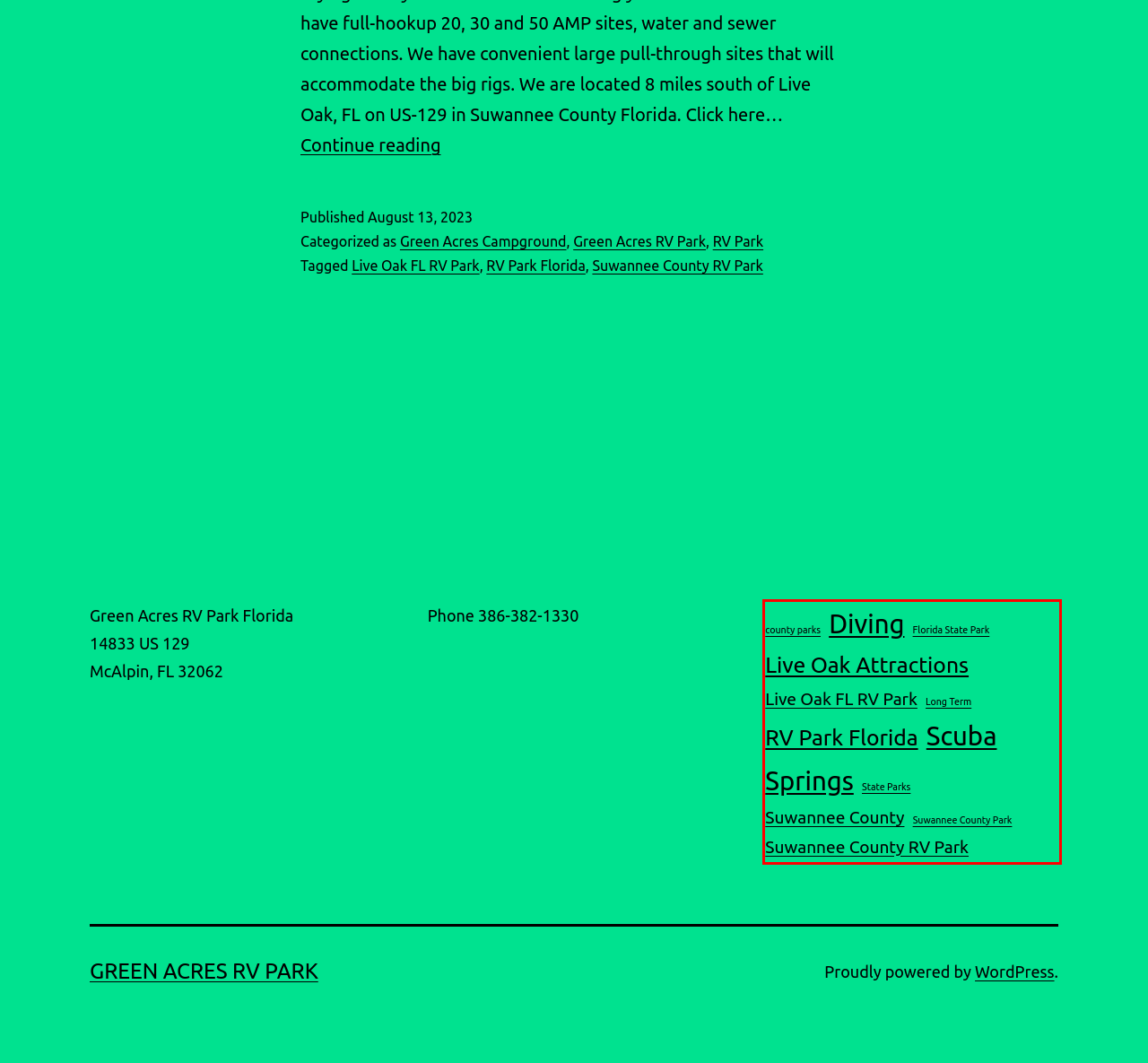You are given a screenshot with a red rectangle. Identify and extract the text within this red bounding box using OCR.

county parks Diving Florida State Park Live Oak Attractions Live Oak FL RV Park Long Term RV Park Florida Scuba Springs State Parks Suwannee County Suwannee County Park Suwannee County RV Park